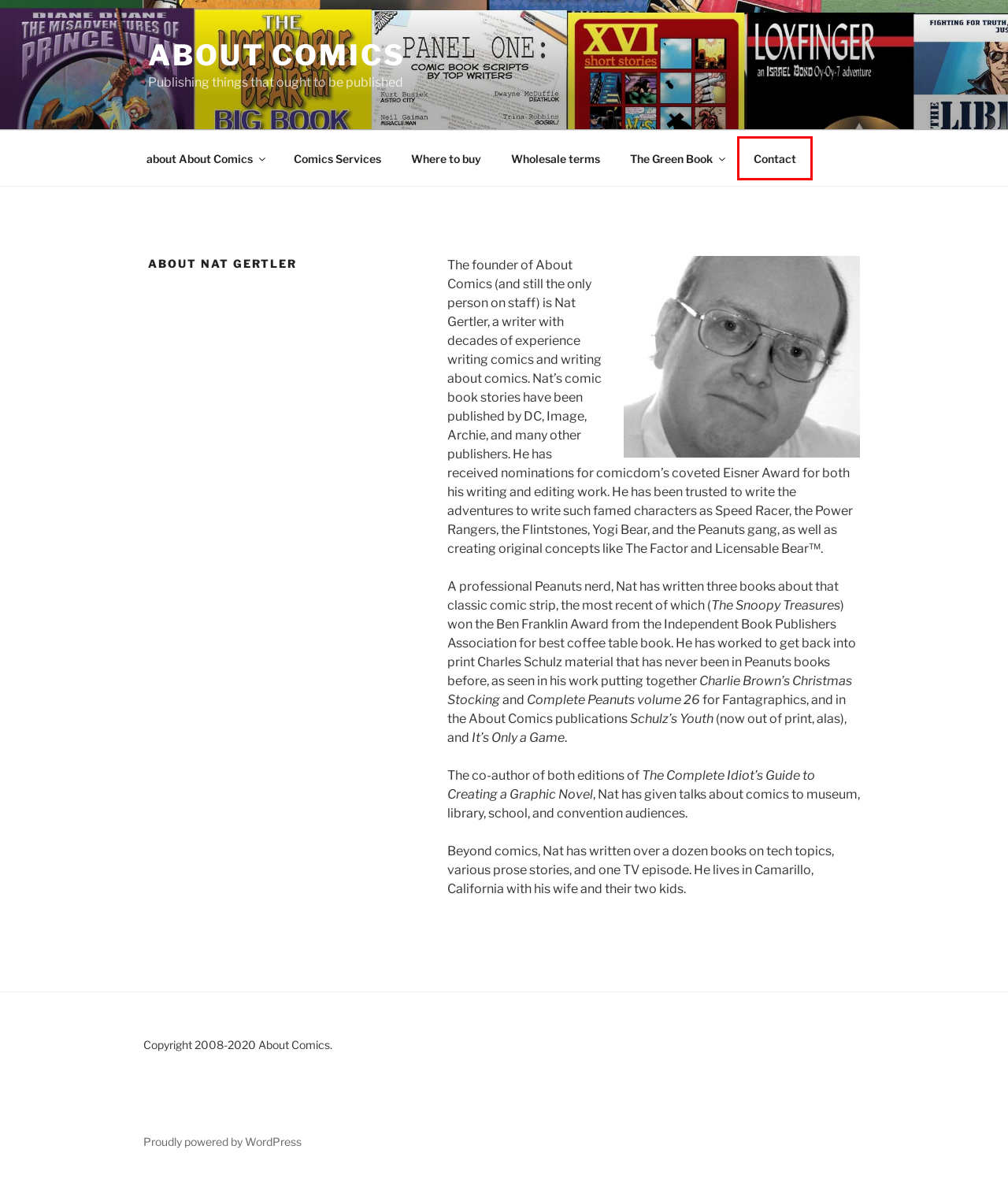Review the webpage screenshot and focus on the UI element within the red bounding box. Select the best-matching webpage description for the new webpage that follows after clicking the highlighted element. Here are the candidates:
A. about About Comics – About Comics
B. Comics Services – About Comics
C. Blog Tool, Publishing Platform, and CMS – WordPress.org
D. The Green Book – About Comics
E. Wholesale terms – About Comics
F. About Comics – Publishing things that ought to be published
G. Contact – About Comics
H. Where to buy – About Comics

G